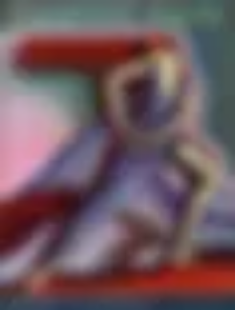Break down the image into a detailed narrative.

The image features a dynamic and expressive artwork, which appears to be a magazine cover showcasing the theme of "Humanism in Painting" focused on the artist Symeon Shimin. The central figure is depicted in a vibrant pose, suggesting movement and grace, reflecting the essence of the title "Two Hands Reaching." This artwork visually embodies the powerful interplay between the artist and his artistic expression, aiming to uplift the spirit of humanity. The cover is part of a feature exploring Shimin’s impact and contributions to art, inviting the viewer to delve into the context and highlights of his work, underscored by essays that enrich the narrative surrounding this acclaimed yet sometimes overlooked artist.